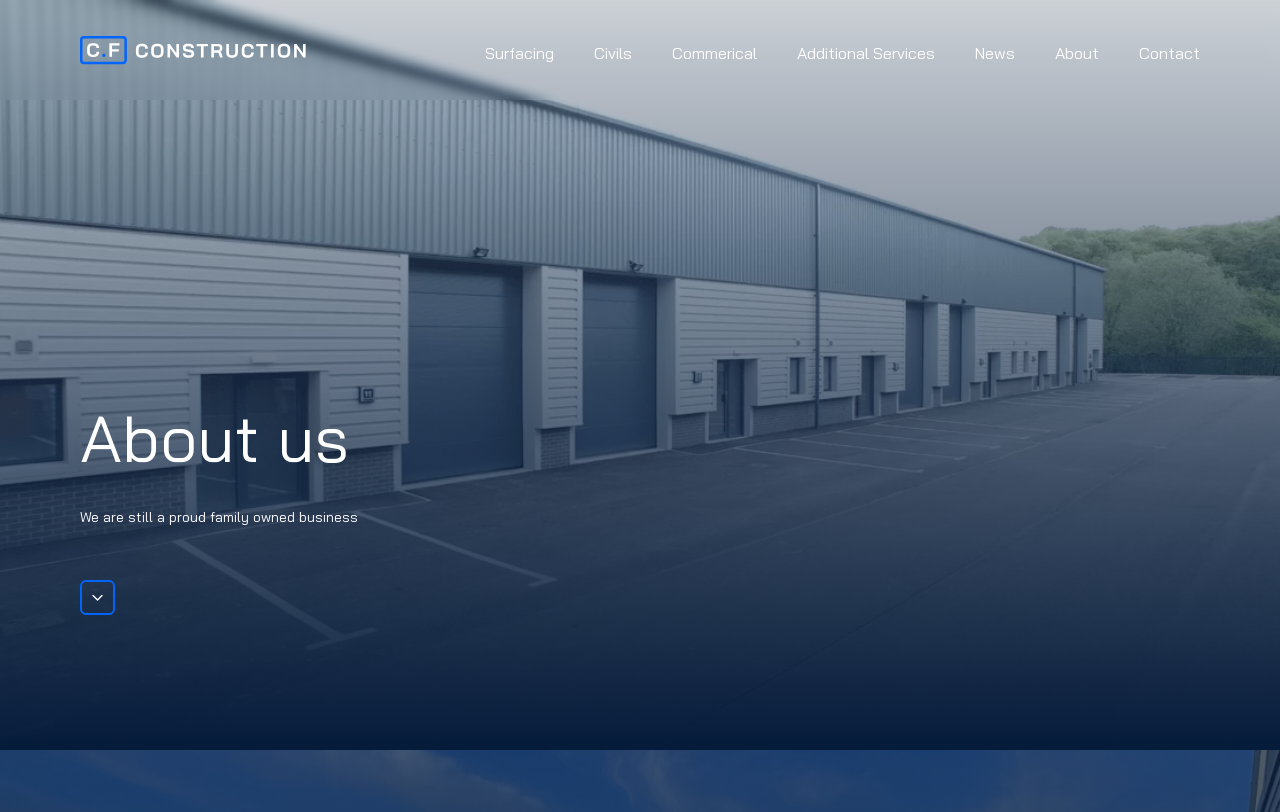How many main navigation links are there?
Craft a detailed and extensive response to the question.

I can see that there are 7 main navigation links on the webpage, which are 'Home', 'Surfacing', 'Civils', 'Commerical', 'Additional Services', 'News', and 'About'.